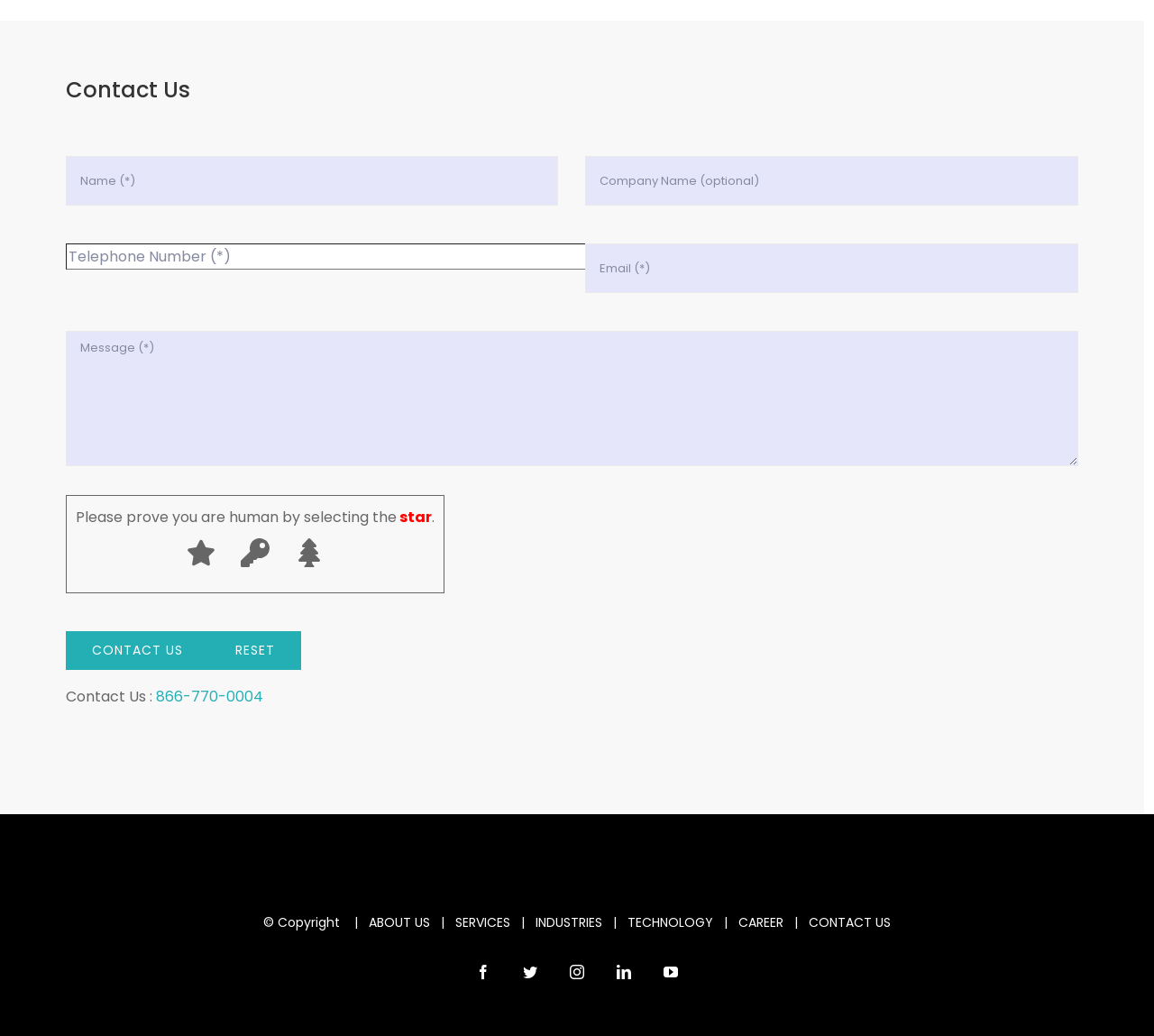Identify the bounding box coordinates of the clickable section necessary to follow the following instruction: "Fill in the first textbox". The coordinates should be presented as four float numbers from 0 to 1, i.e., [left, top, right, bottom].

[0.057, 0.151, 0.484, 0.198]